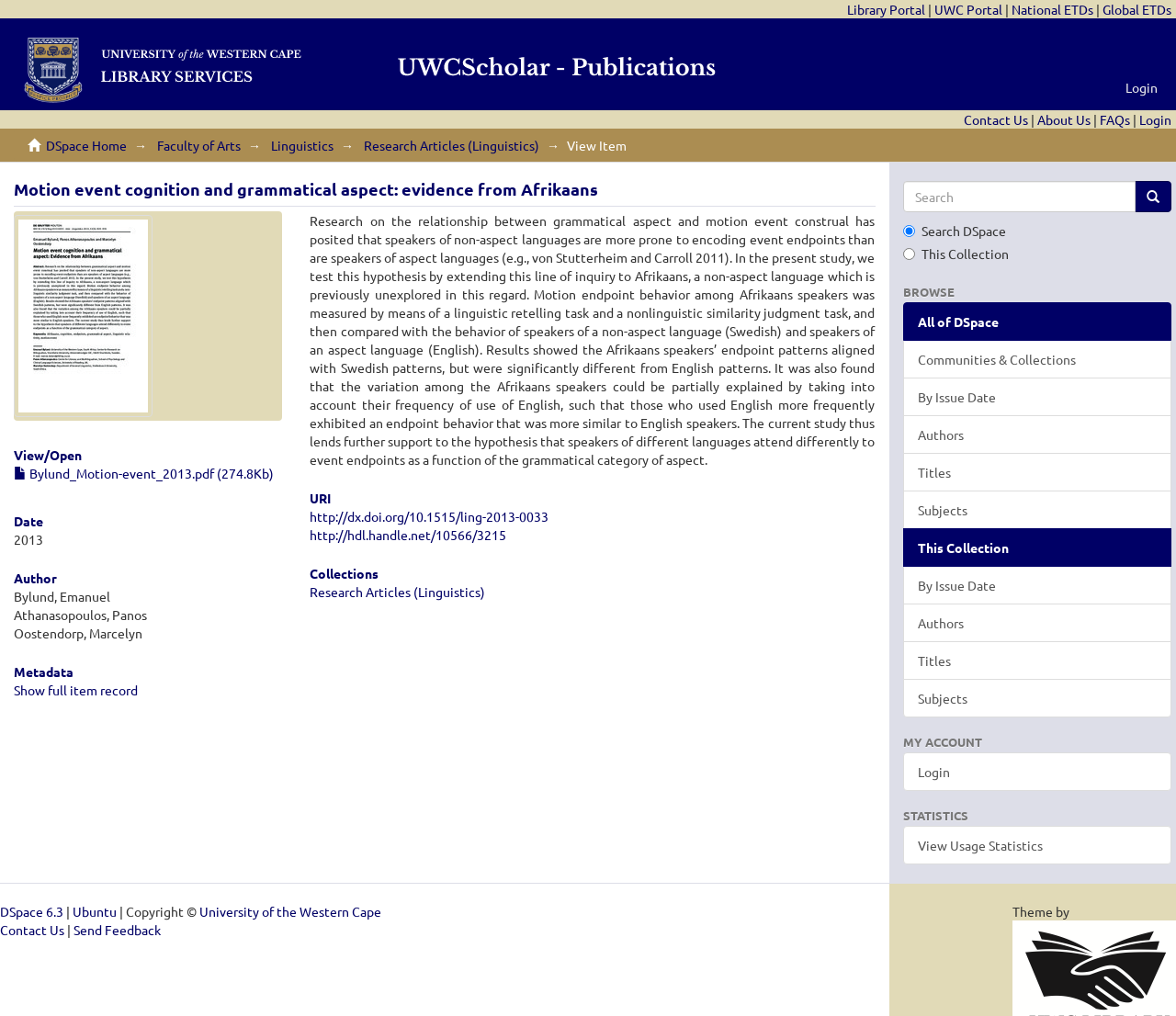Find the bounding box coordinates of the element to click in order to complete this instruction: "Click on the 'Contact Us' link". The bounding box coordinates must be four float numbers between 0 and 1, denoted as [left, top, right, bottom].

[0.82, 0.109, 0.874, 0.126]